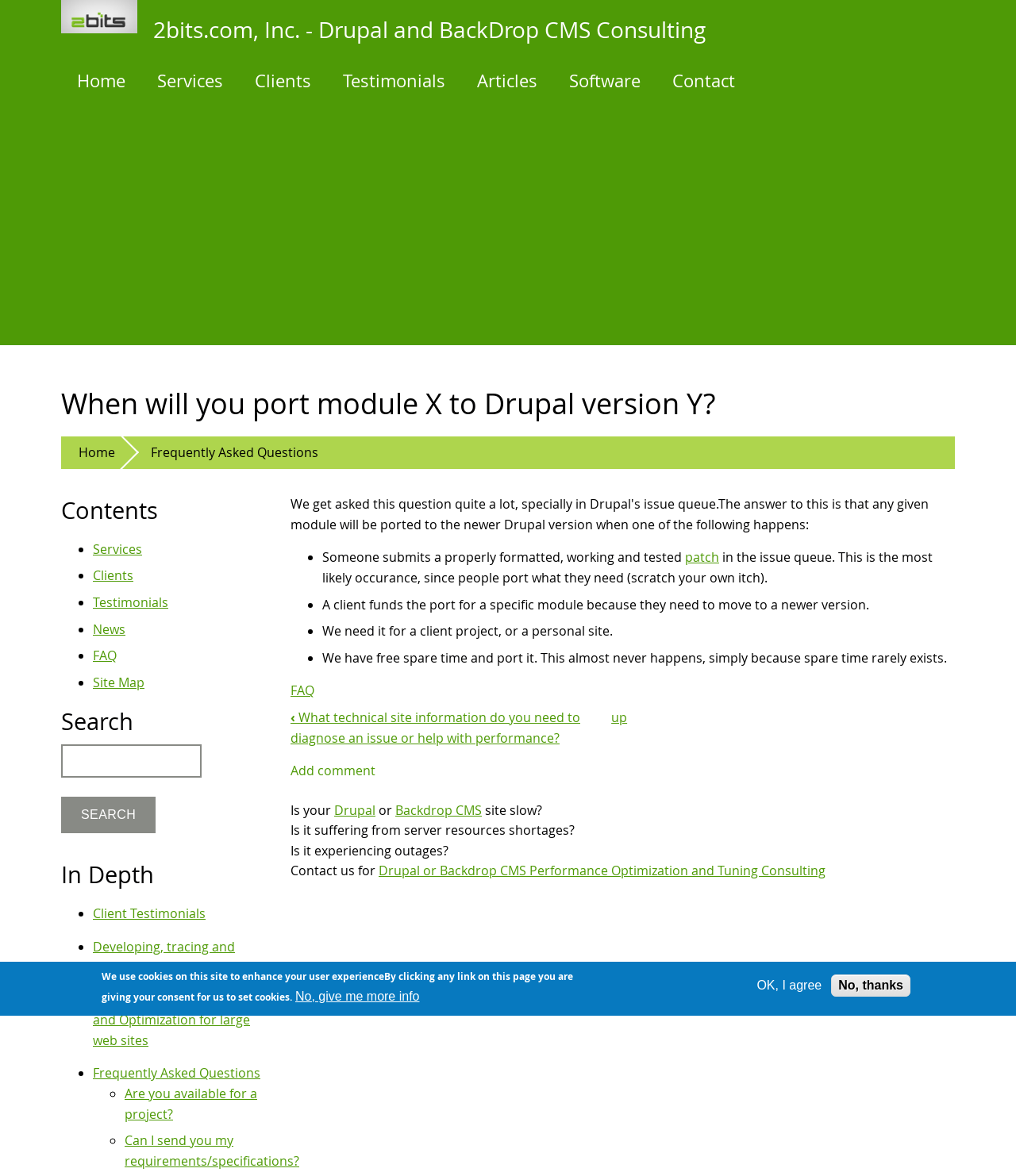Provide the bounding box coordinates of the section that needs to be clicked to accomplish the following instruction: "Read the 'When will you port module X to Drupal version Y?' article."

[0.286, 0.42, 0.94, 0.67]